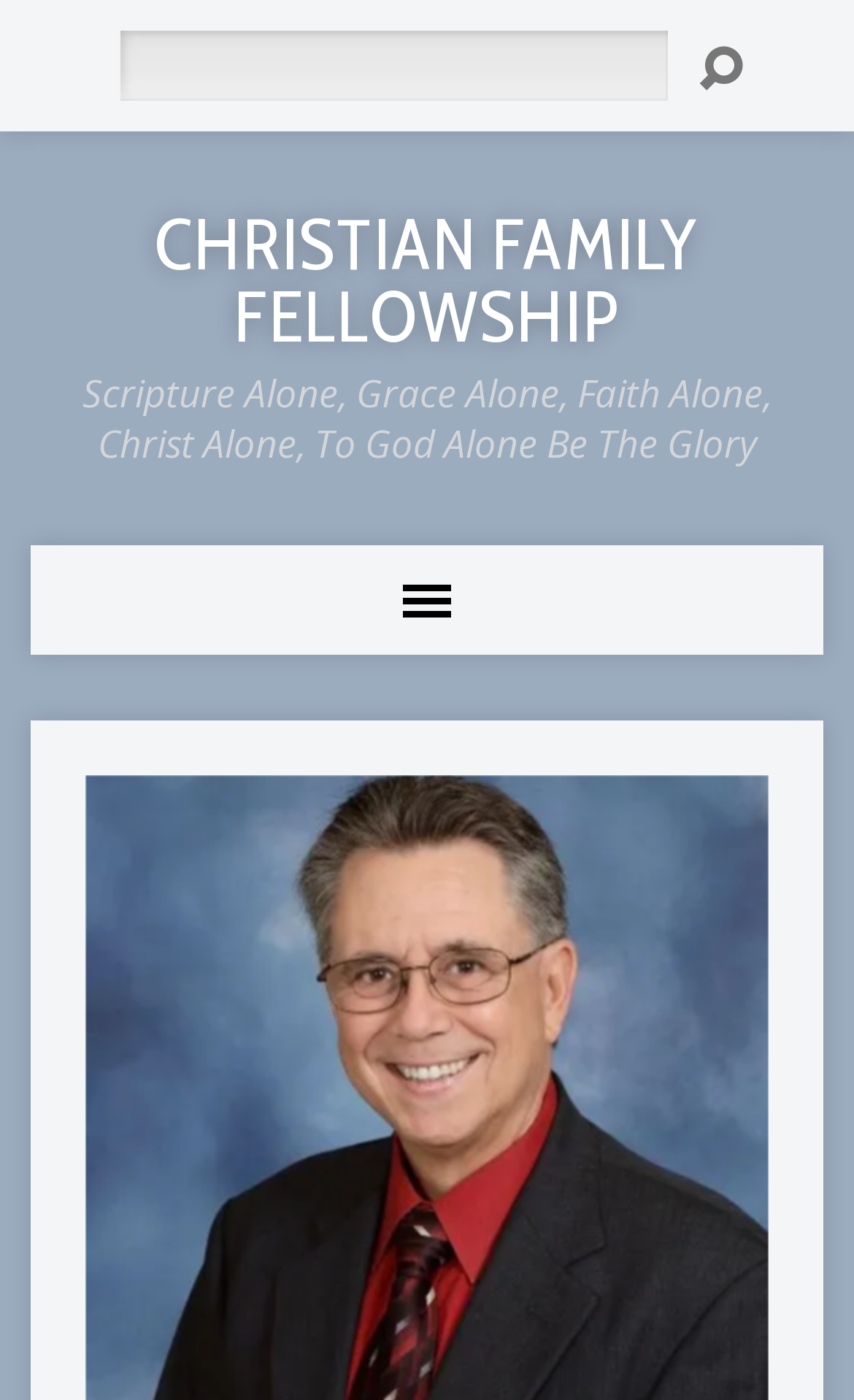Find and extract the text of the primary heading on the webpage.

PASTOR STEVE WADLEIGH